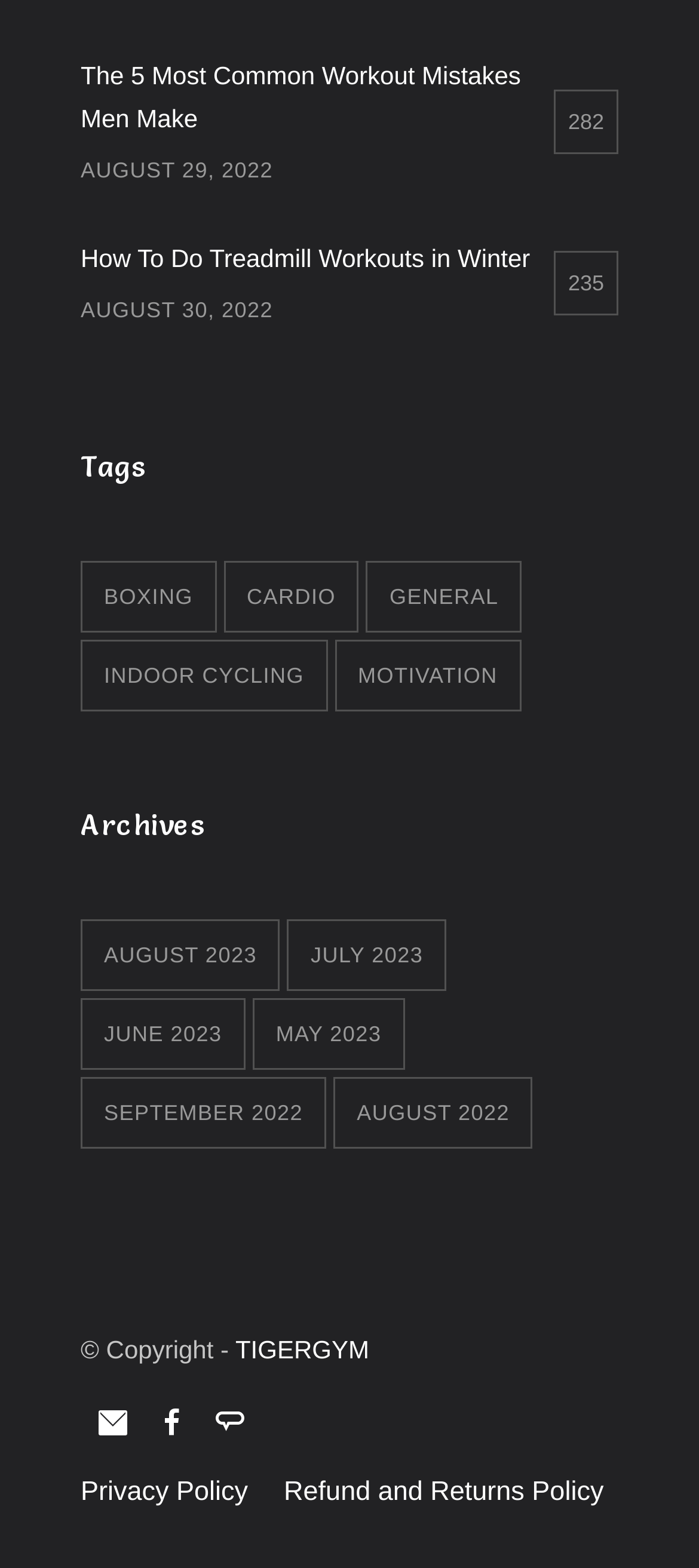How many links are under the 'Tags' heading?
Look at the screenshot and respond with one word or a short phrase.

5